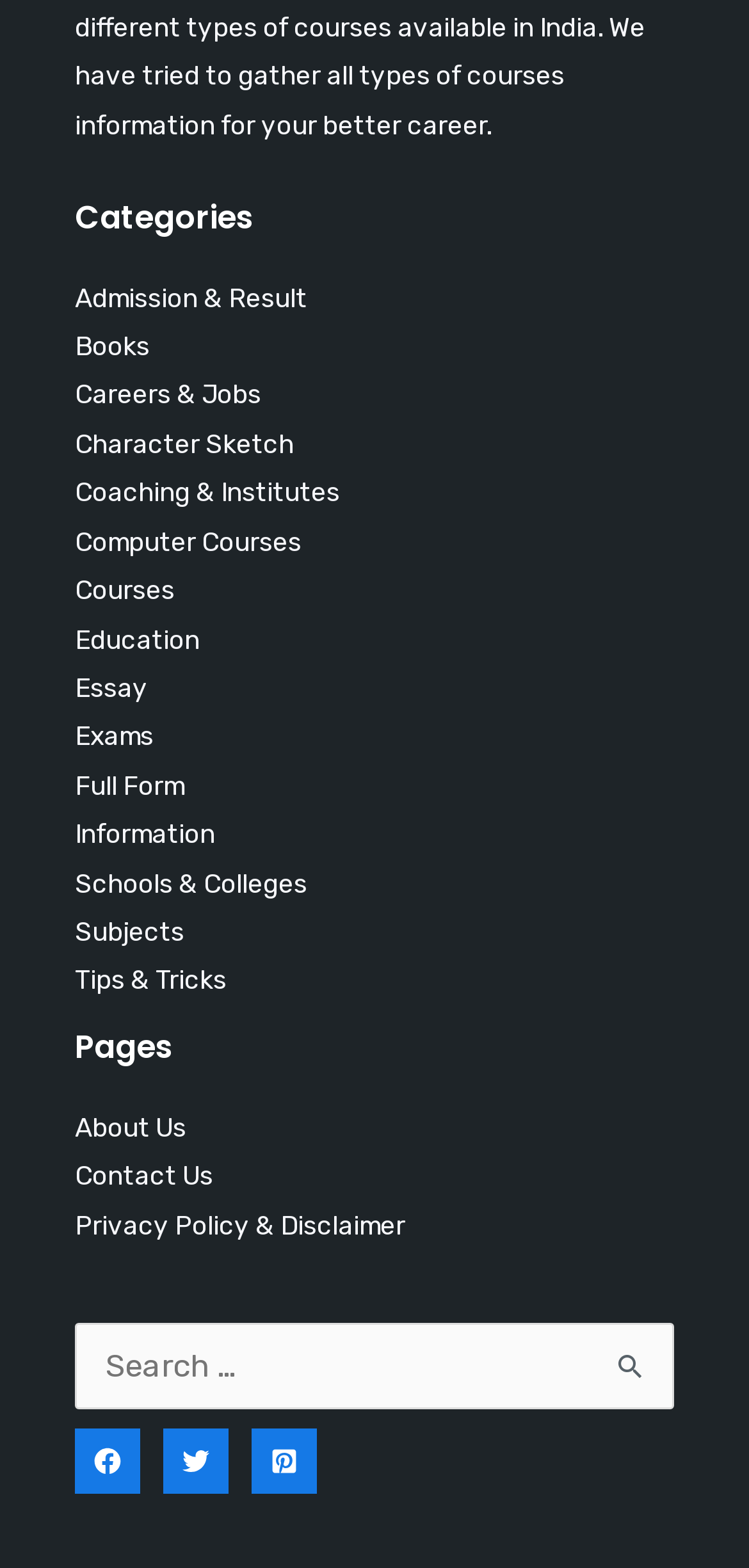Utilize the information from the image to answer the question in detail:
What is the purpose of the search box?

The search box is located at the bottom of the webpage with a label 'Search for:' and a search button, indicating that it is used to search for content within the website.